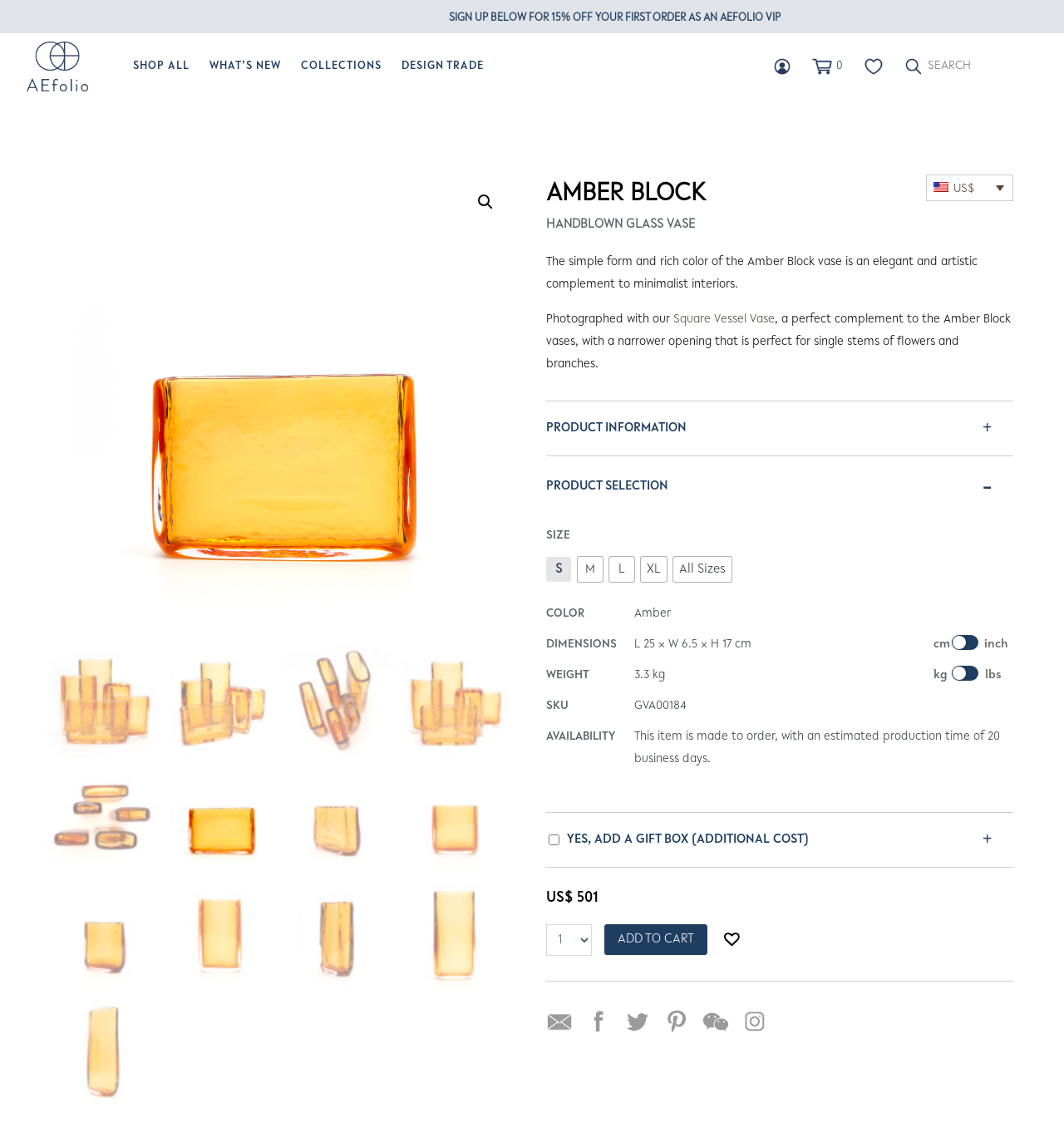Please identify the bounding box coordinates of the element on the webpage that should be clicked to follow this instruction: "Search for products". The bounding box coordinates should be given as four float numbers between 0 and 1, formatted as [left, top, right, bottom].

[0.868, 0.042, 1.0, 0.075]